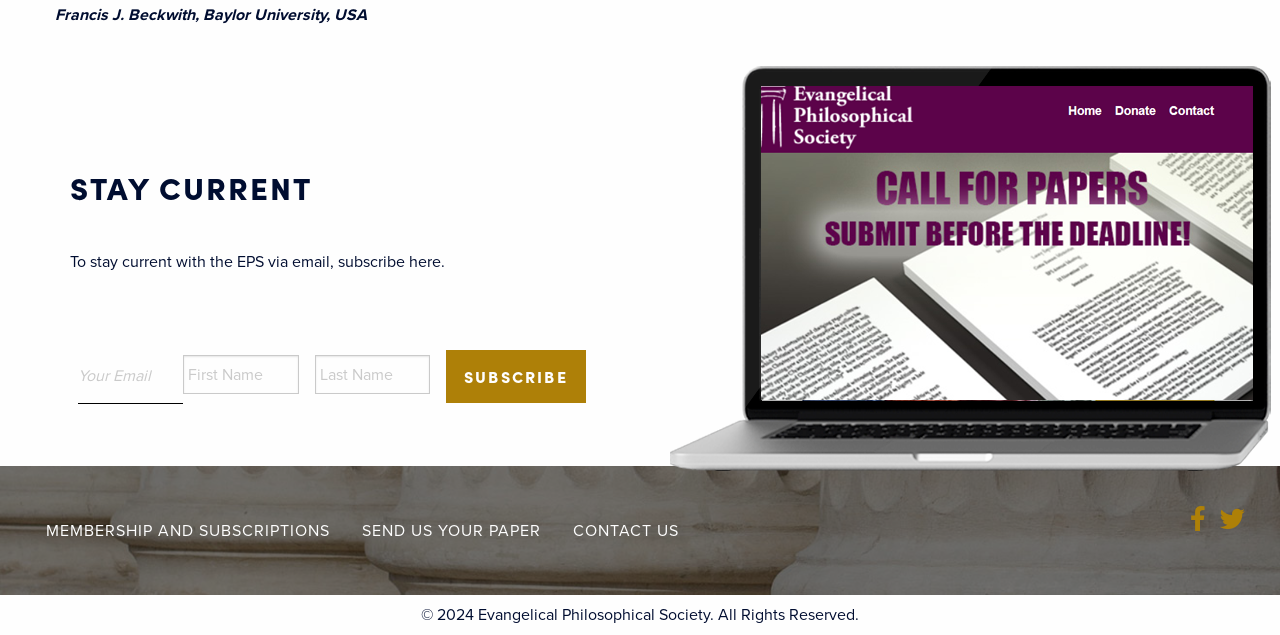Please pinpoint the bounding box coordinates for the region I should click to adhere to this instruction: "Submit the form".

None